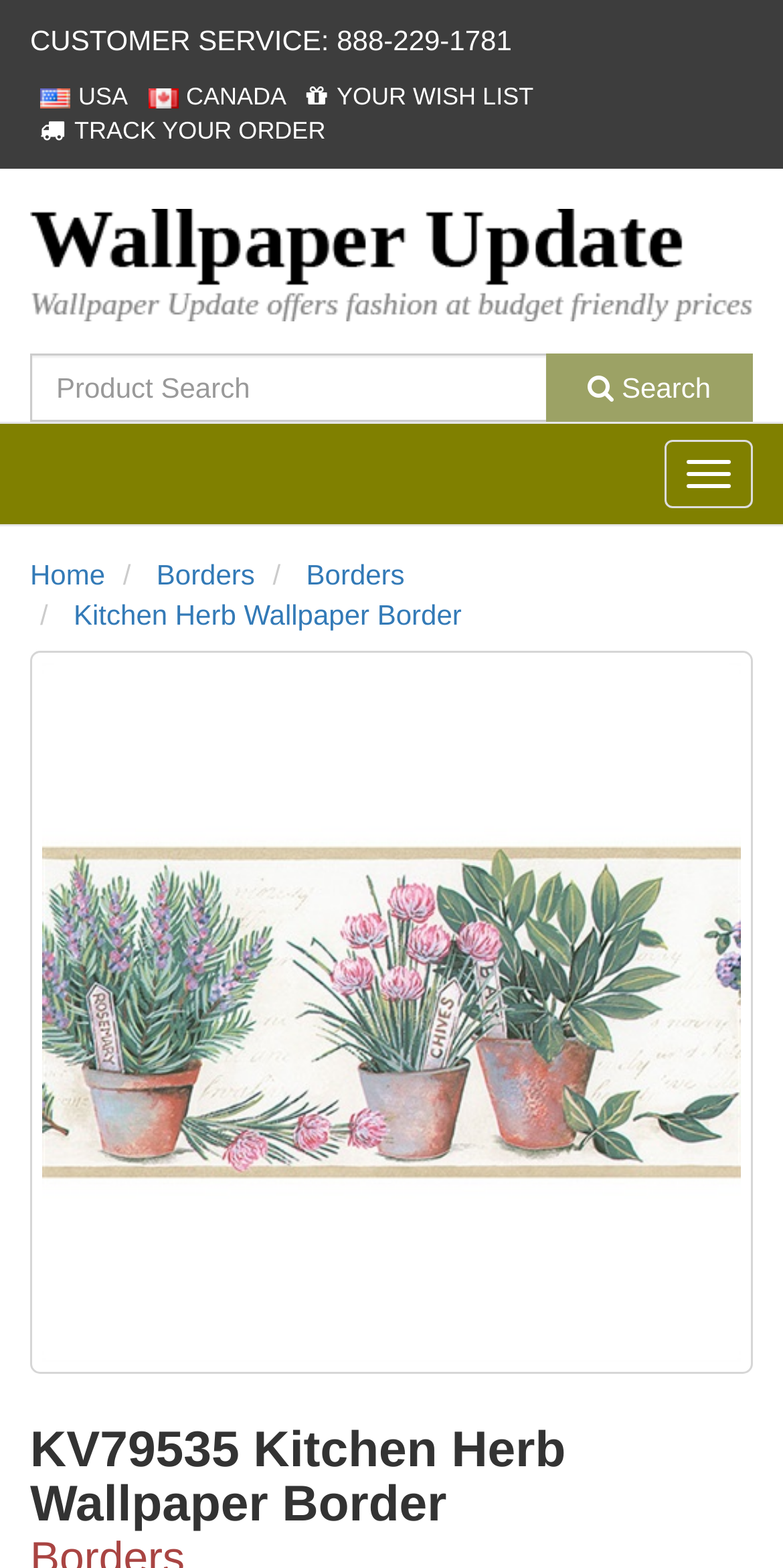Please determine and provide the text content of the webpage's heading.

KV79535 Kitchen Herb Wallpaper Border